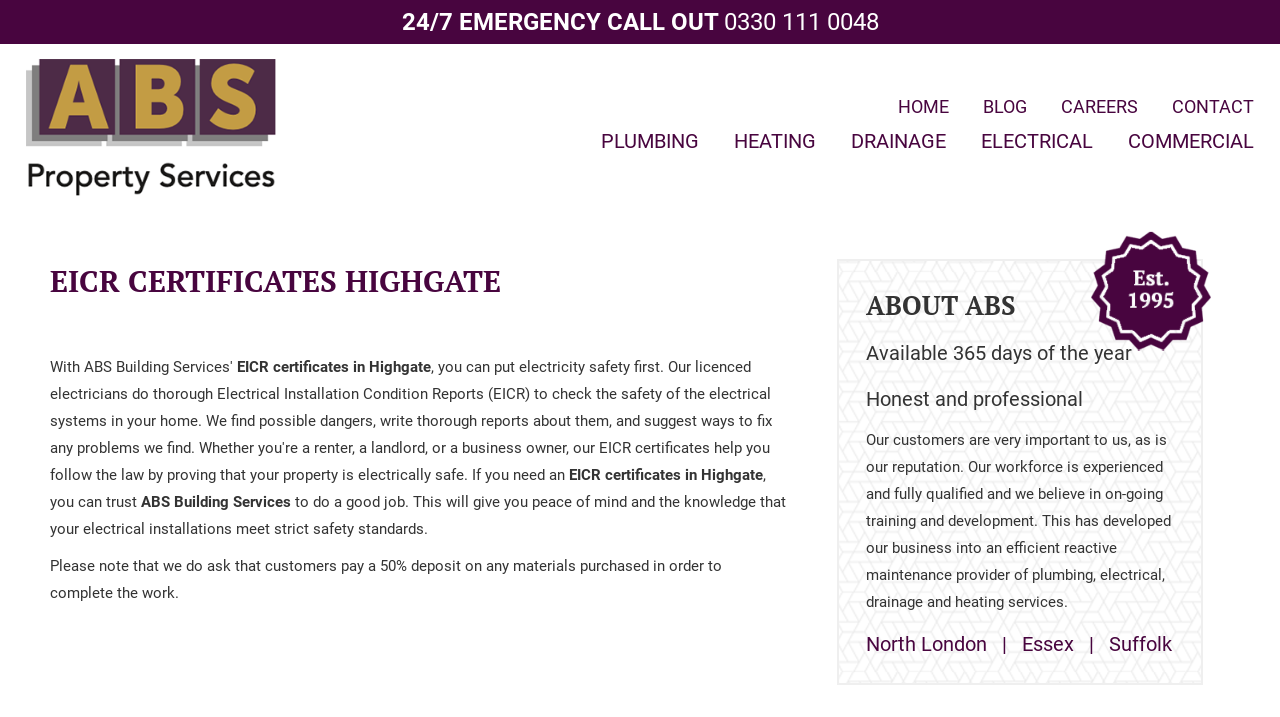Look at the image and answer the question in detail:
What is the deposit requirement for materials purchased?

I found the deposit requirement by reading the static text that says 'Please note that we do ask that customers pay a 50% deposit on any materials purchased in order to complete the work'.